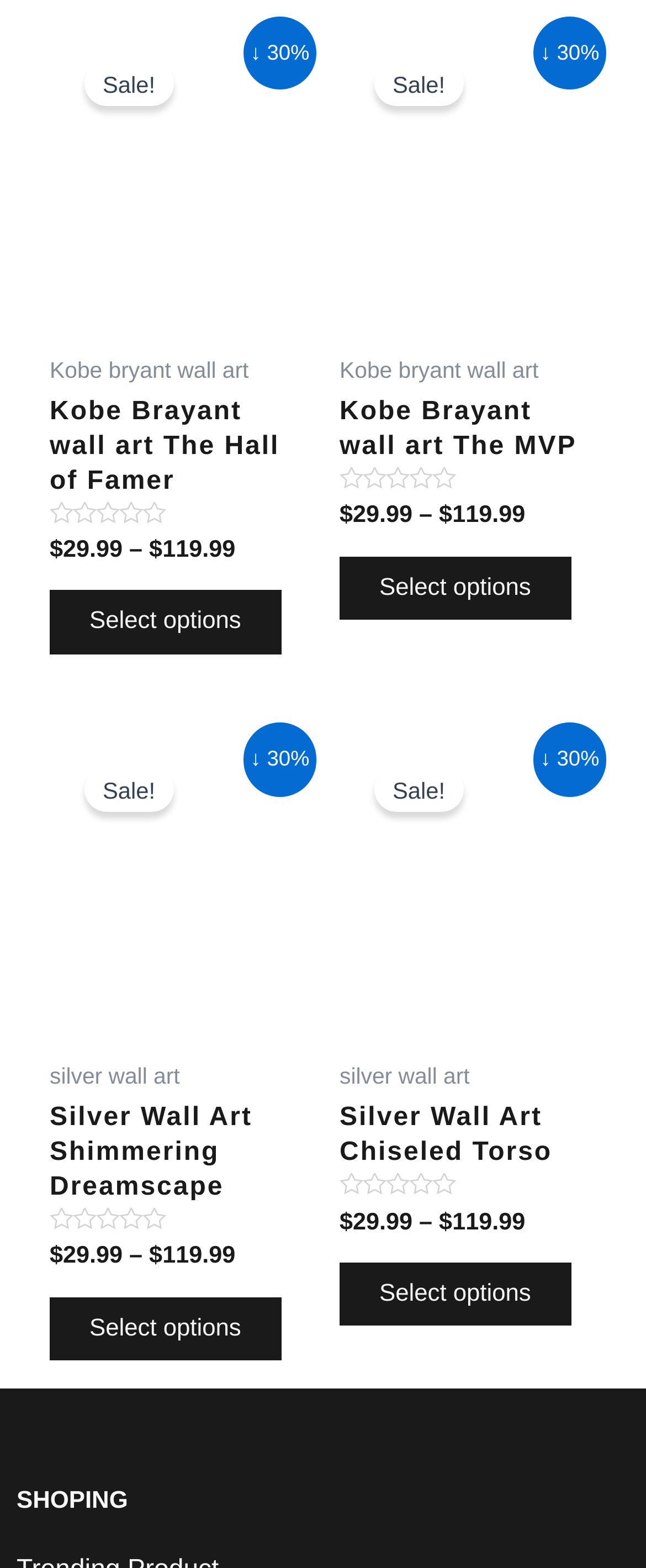Identify the bounding box coordinates of the area you need to click to perform the following instruction: "Check the rating of Silver Wall Art Shimmering Dreamscape".

[0.077, 0.791, 0.159, 0.806]